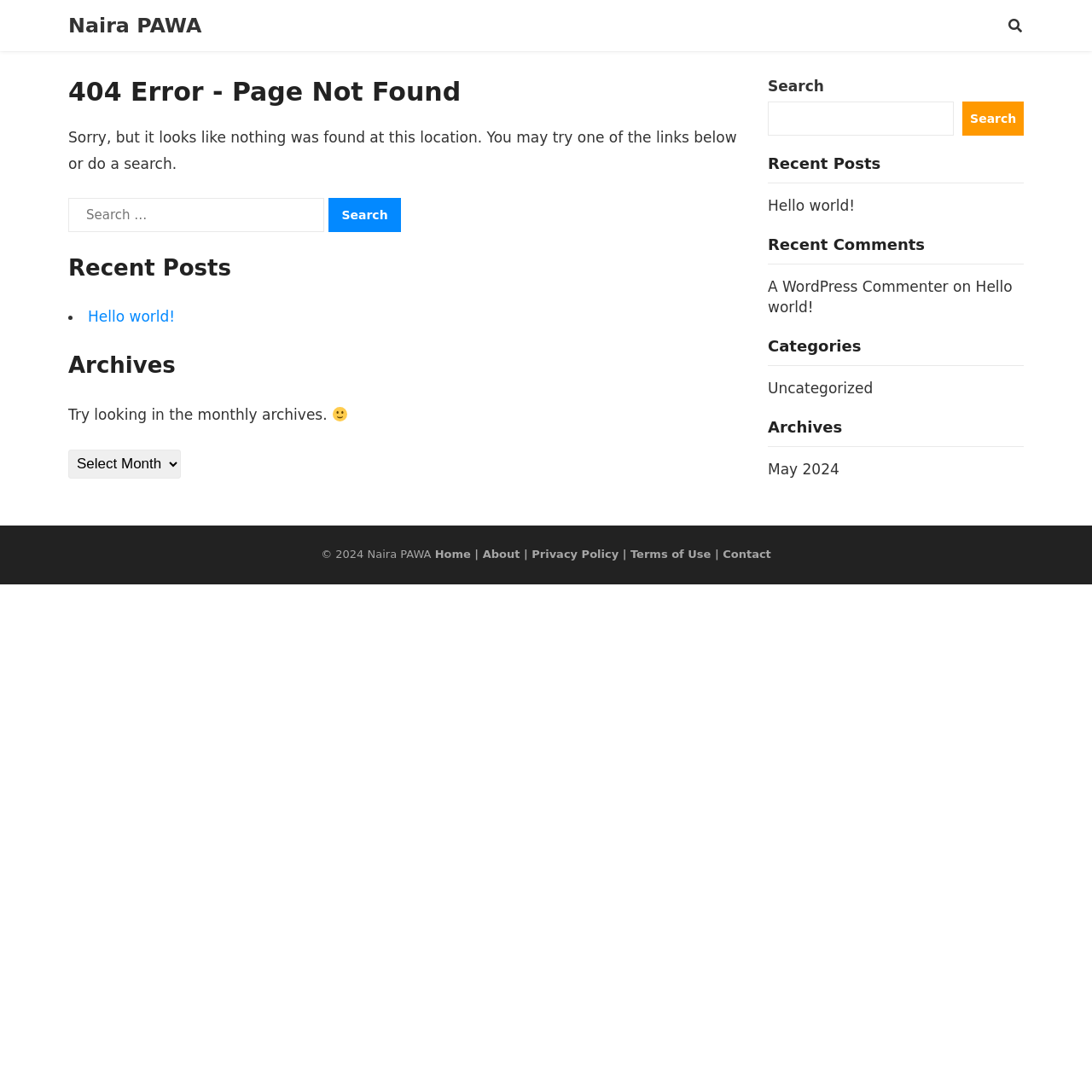What is the copyright year displayed at the bottom of the page?
Using the visual information, reply with a single word or short phrase.

2024